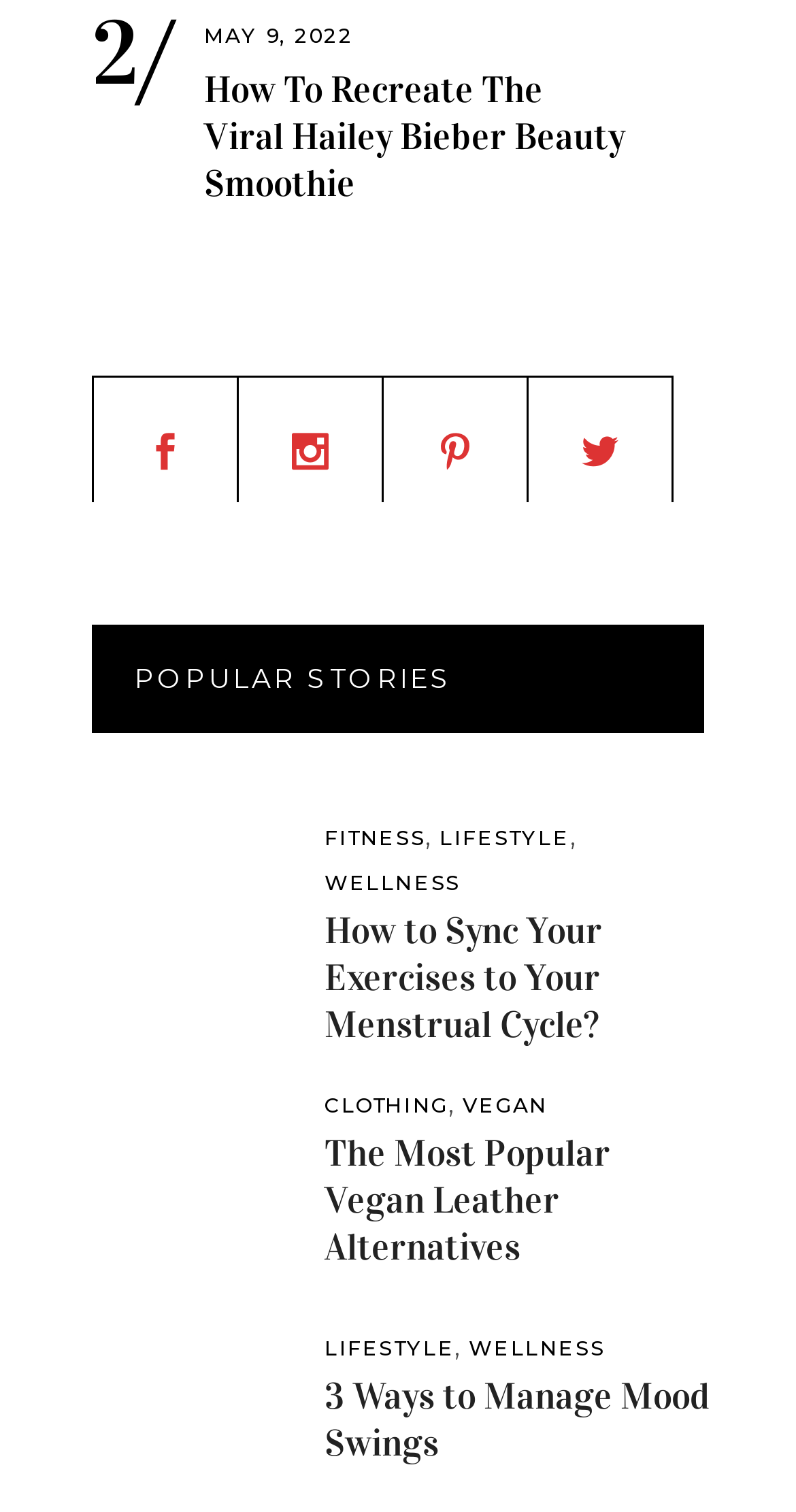Determine the bounding box of the UI element mentioned here: "May 9, 2022". The coordinates must be in the format [left, top, right, bottom] with values ranging from 0 to 1.

[0.256, 0.015, 0.444, 0.032]